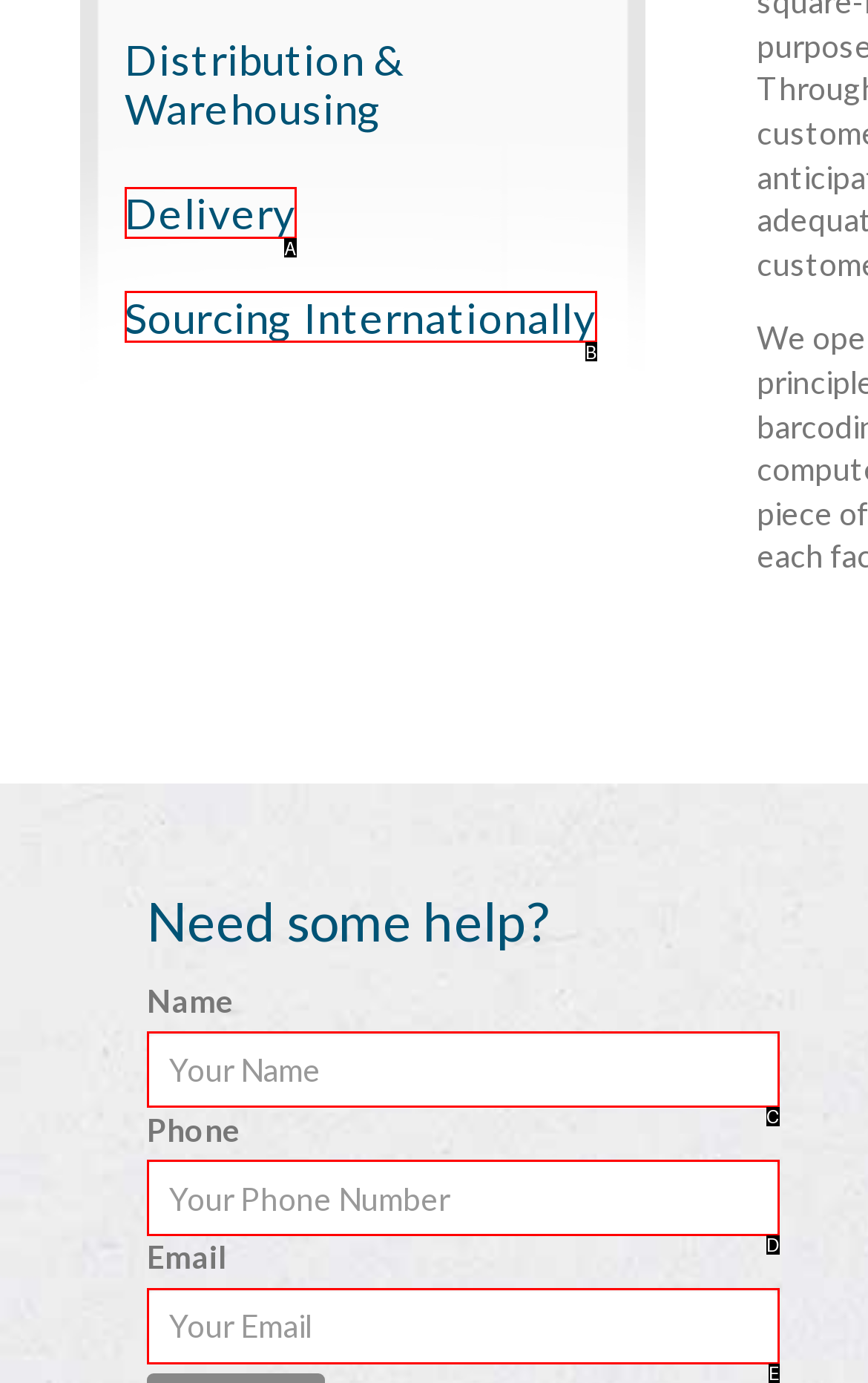Select the letter of the option that corresponds to: Uncategorized
Provide the letter from the given options.

None